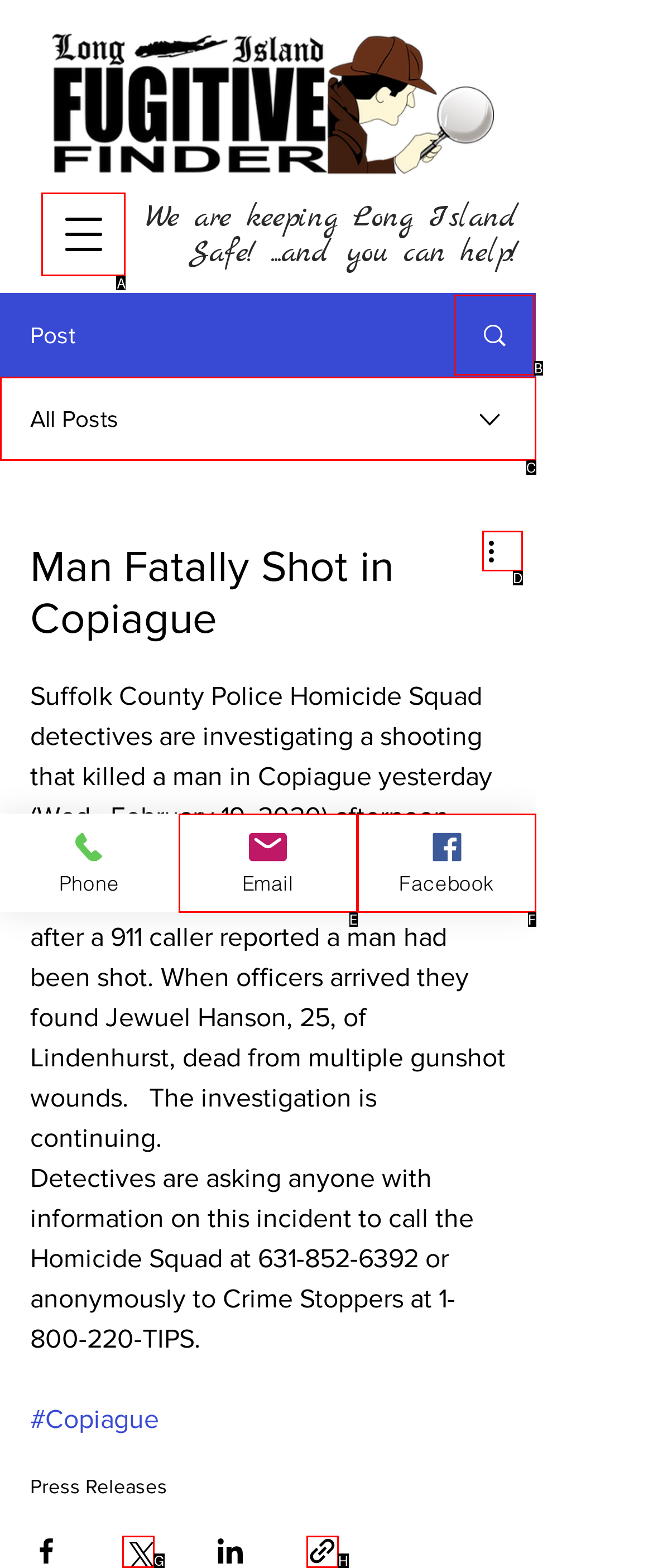Determine which option should be clicked to carry out this task: Read about the government news
State the letter of the correct choice from the provided options.

None